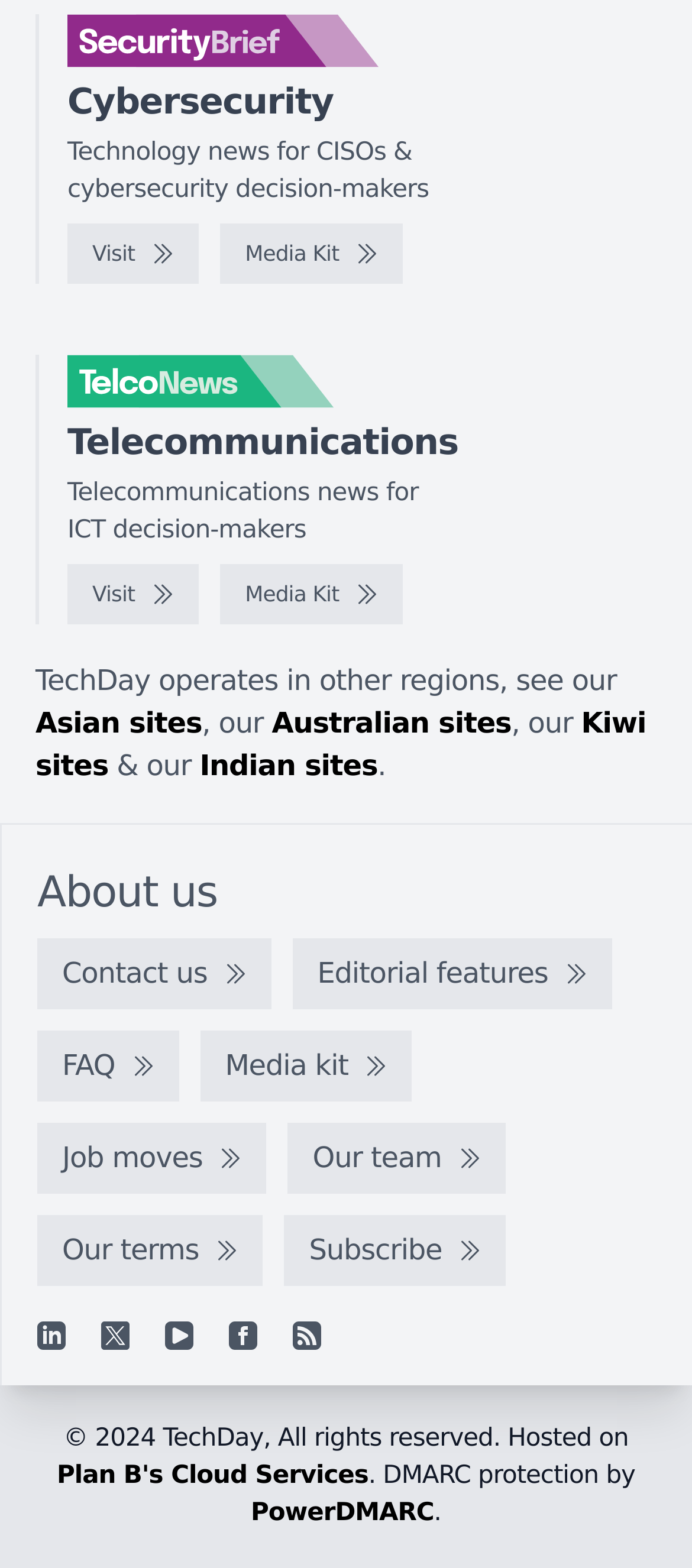Use a single word or phrase to answer the question: How many social media links are available?

5